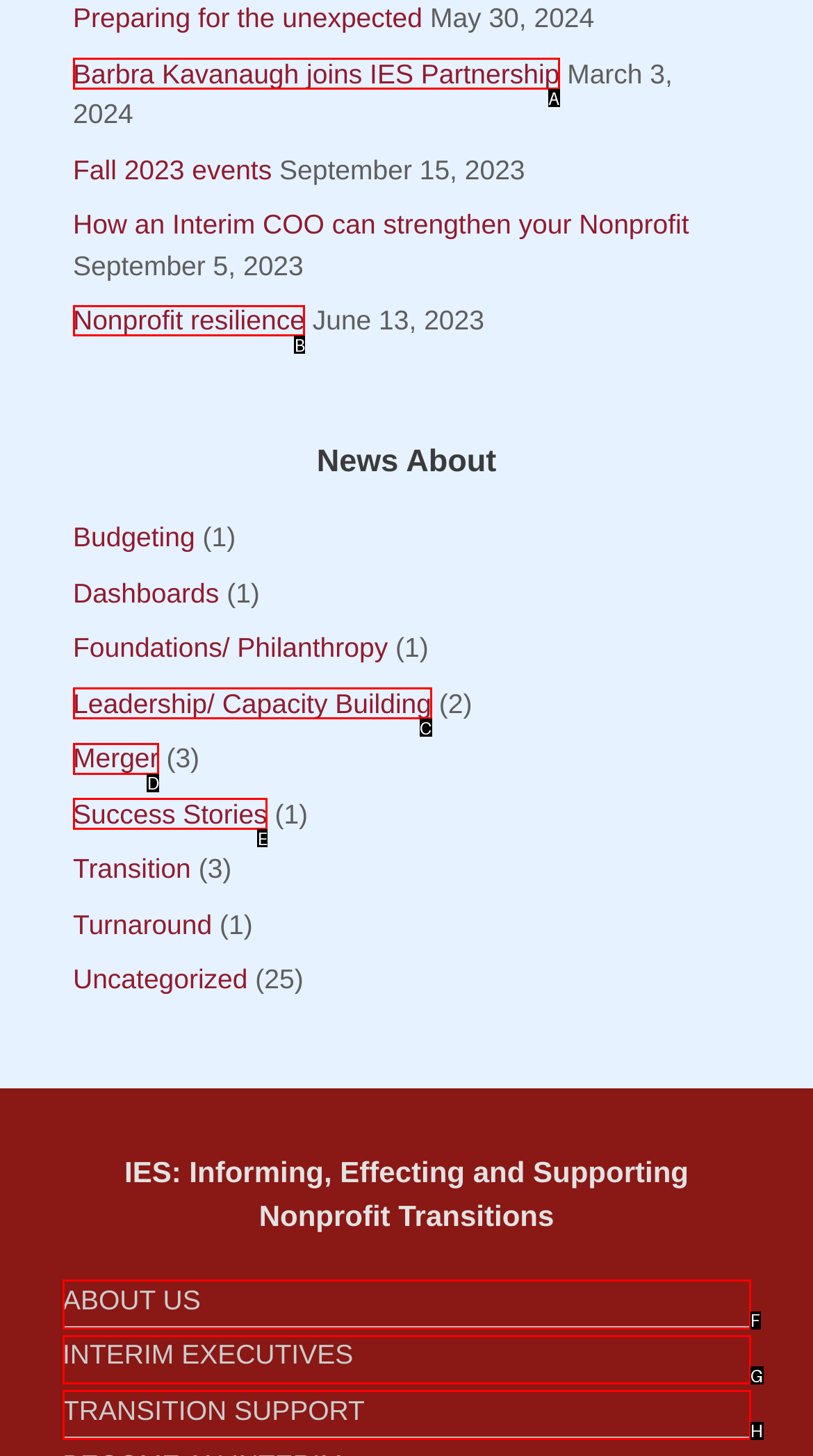Specify which HTML element I should click to complete this instruction: Learn about nonprofit resilience Answer with the letter of the relevant option.

B